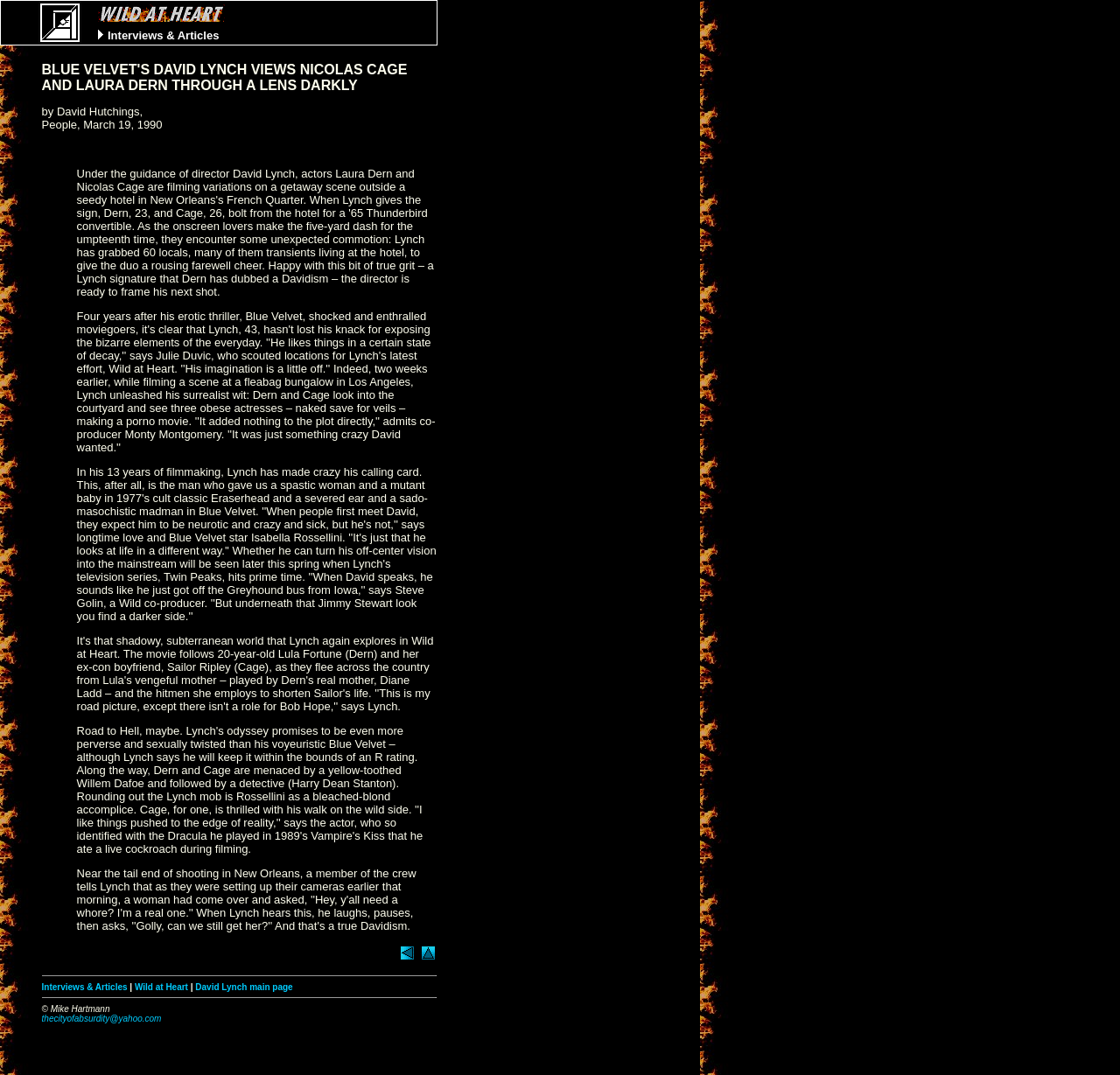Ascertain the bounding box coordinates for the UI element detailed here: "alt="The City of Absurdity"". The coordinates should be provided as [left, top, right, bottom] with each value being a float between 0 and 1.

[0.034, 0.029, 0.073, 0.043]